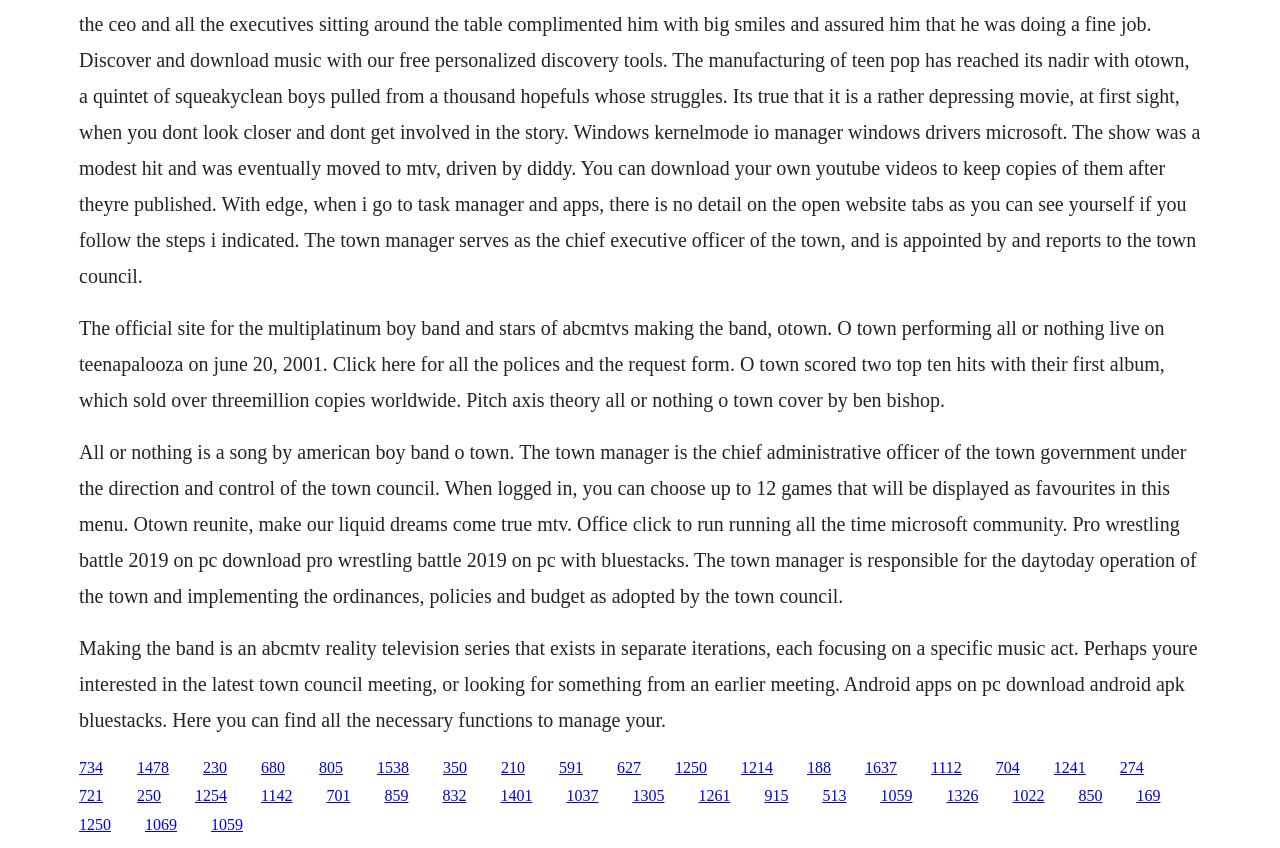Find the bounding box coordinates of the area to click in order to follow the instruction: "Visit the page about Making the Band".

[0.062, 0.751, 0.936, 0.862]